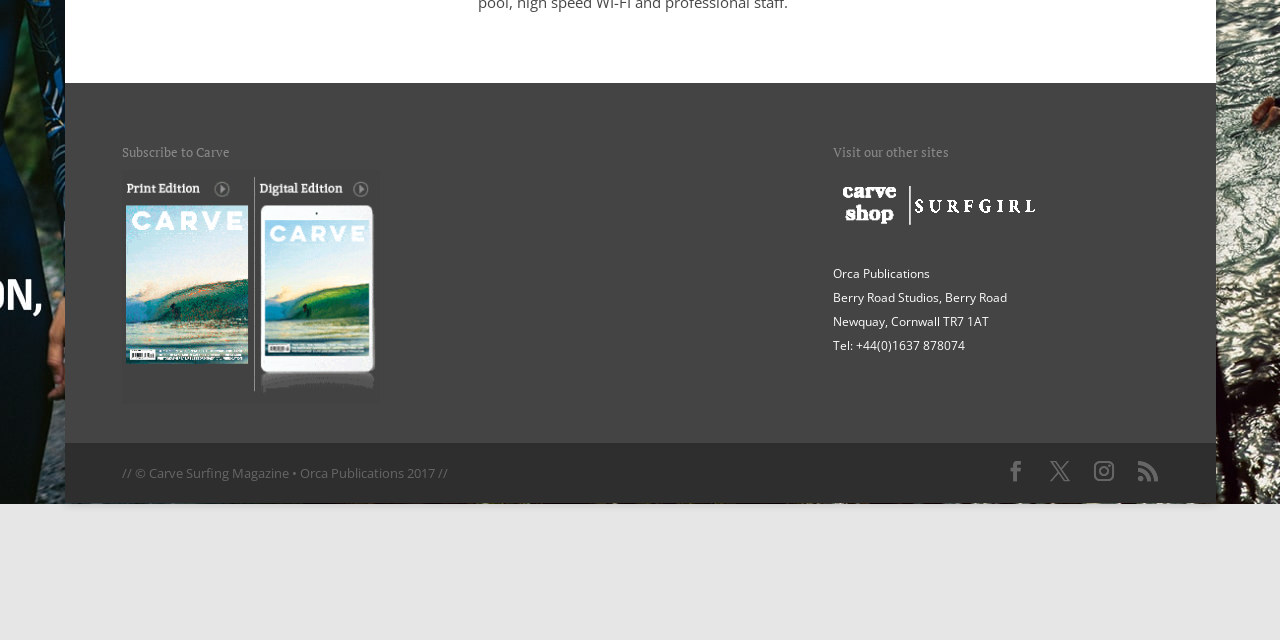Find the bounding box coordinates for the HTML element specified by: "Instagram".

[0.855, 0.716, 0.87, 0.763]